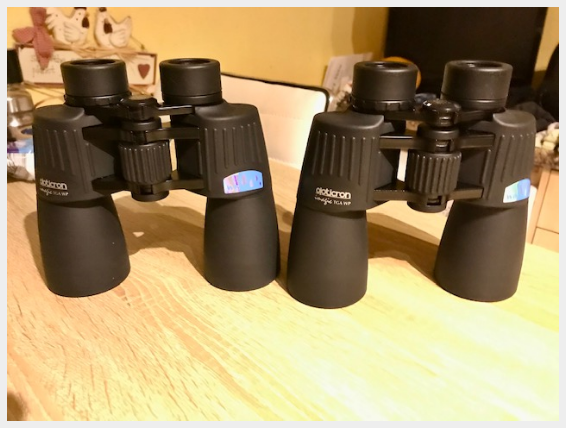What is the surface on which the binoculars are placed?
Using the image as a reference, answer the question in detail.

The caption states that the binoculars are 'displayed on a wooden surface', which indicates that the surface on which the binoculars are placed is wooden.